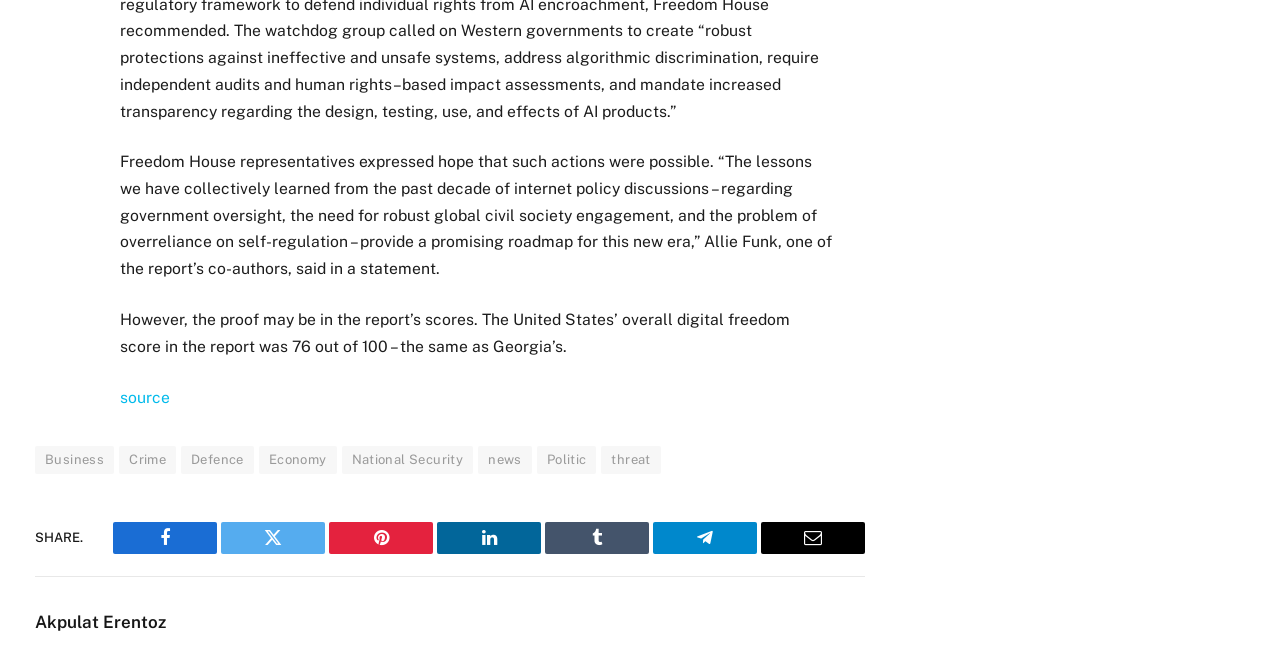What is the overall digital freedom score of the United States?
Examine the image closely and answer the question with as much detail as possible.

The article states that the United States' overall digital freedom score in the report was 76 out of 100, which is the same as Georgia's score.